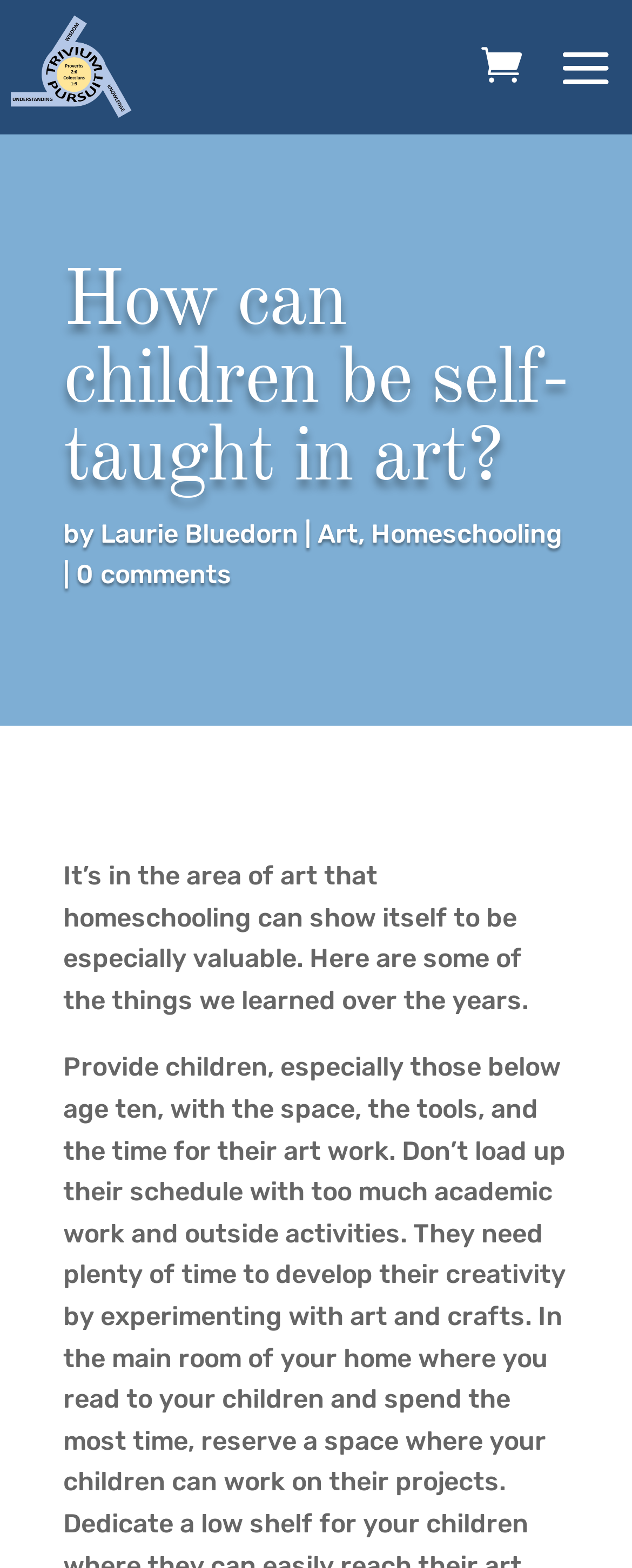Describe the webpage in detail, including text, images, and layout.

The webpage is about exploring how children can be self-taught in art, with a focus on homeschooling. At the top, there is a navigation icon represented by '\ue07a' on the right side. Below it, the main title "How can children be self-taught in art?" is prominently displayed, spanning almost the entire width of the page. 

Underneath the title, the author's name "Laurie Bluedorn" is mentioned, followed by a series of links to related topics, including "Art" and "Homeschooling", separated by vertical lines. These links are positioned in the middle of the page. 

Further down, there is a paragraph of text that discusses the value of homeschooling in the area of art, highlighting the benefits and lessons learned over the years. This text block takes up a significant portion of the page, starting from the left edge and extending almost to the right edge.